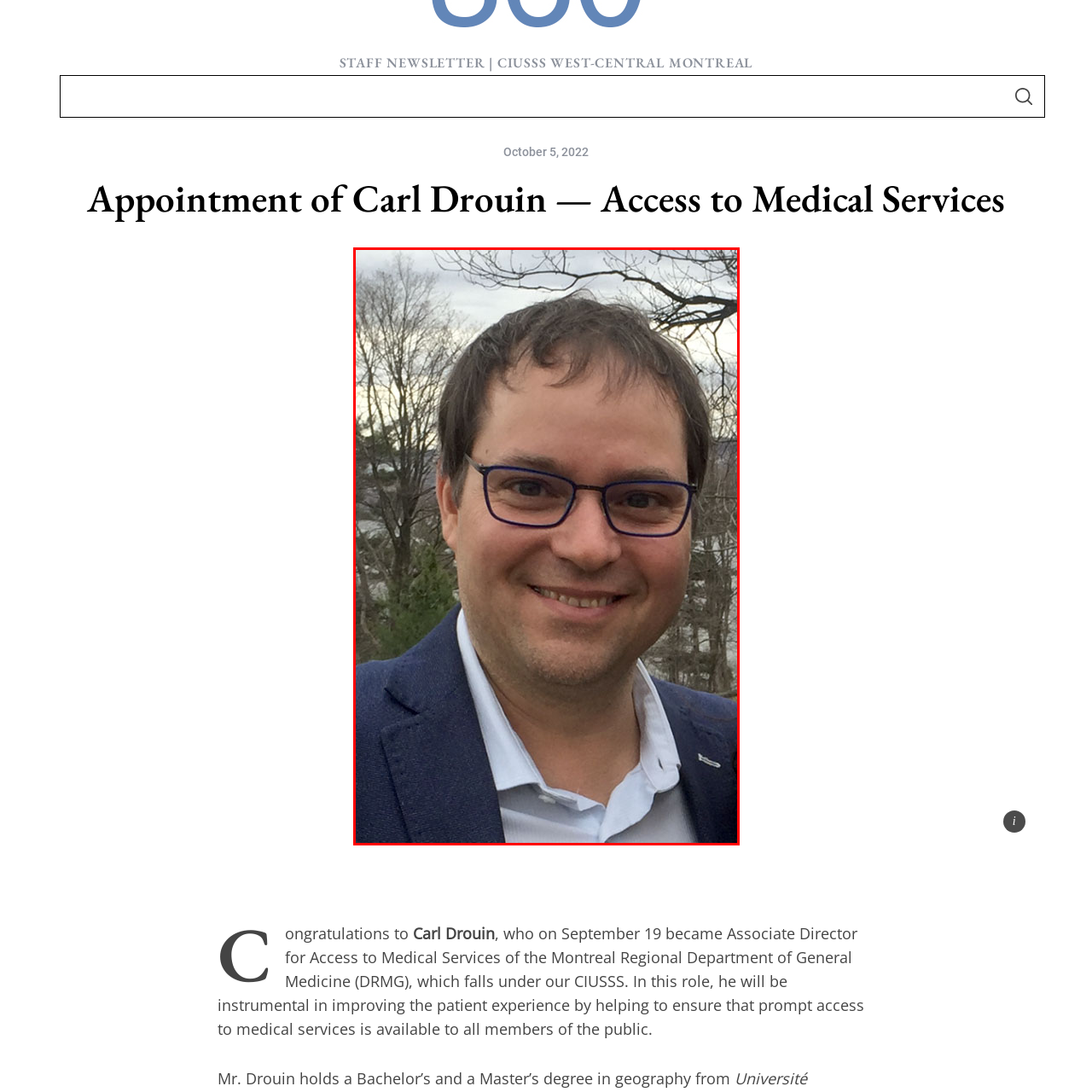Give an in-depth description of the image highlighted with the red boundary.

This image features Carl Drouin, who has recently been appointed as the Associate Director for Access to Medical Services within the Montreal Regional Department of General Medicine (DRMG). The photograph captures him smiling, dressed in a smart jacket over a light shirt, set against a backdrop of trees, indicating a casual yet professional demeanor. Mr. Drouin’s new role, effective September 19, emphasizes improving the patient experience by ensuring timely access to medical services for all community members. His appointment highlights a commitment to enhancing healthcare accessibility within the CIUSSS West-Central Montreal.